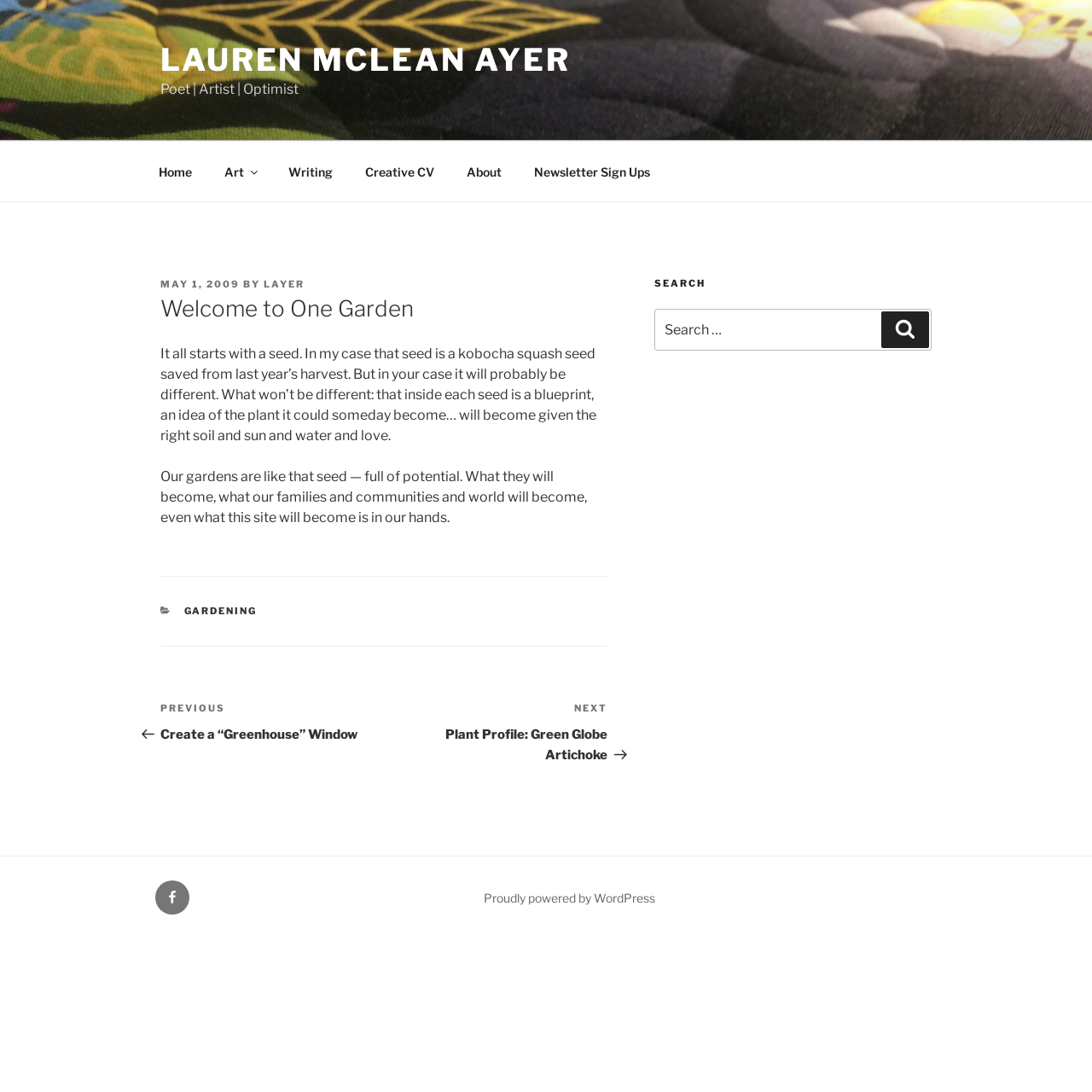Identify the bounding box of the UI component described as: "Proudly powered by WordPress".

[0.443, 0.816, 0.6, 0.829]